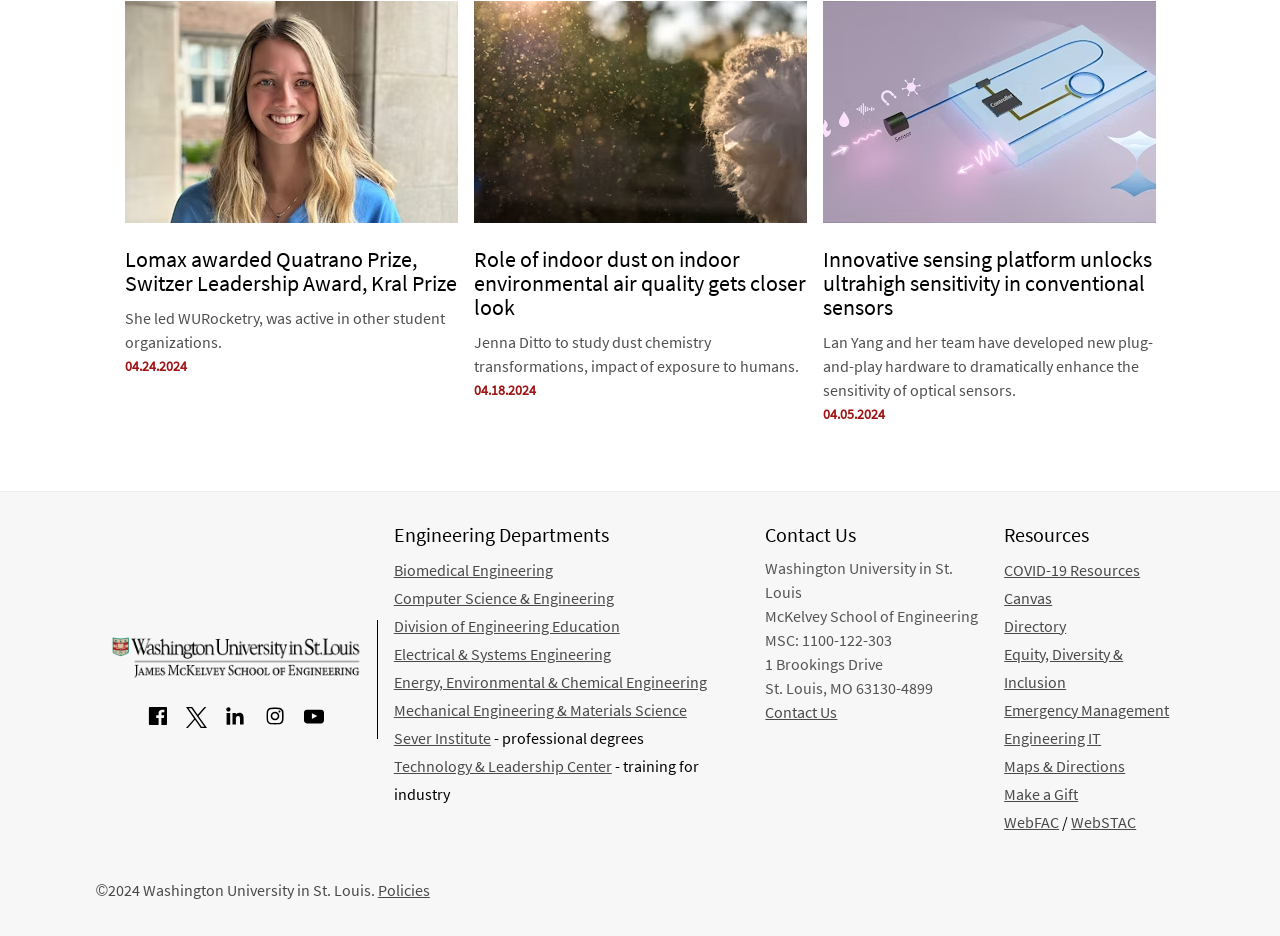Locate the bounding box coordinates of the element to click to perform the following action: 'View COVID-19 Resources'. The coordinates should be given as four float values between 0 and 1, in the form of [left, top, right, bottom].

[0.785, 0.598, 0.891, 0.619]